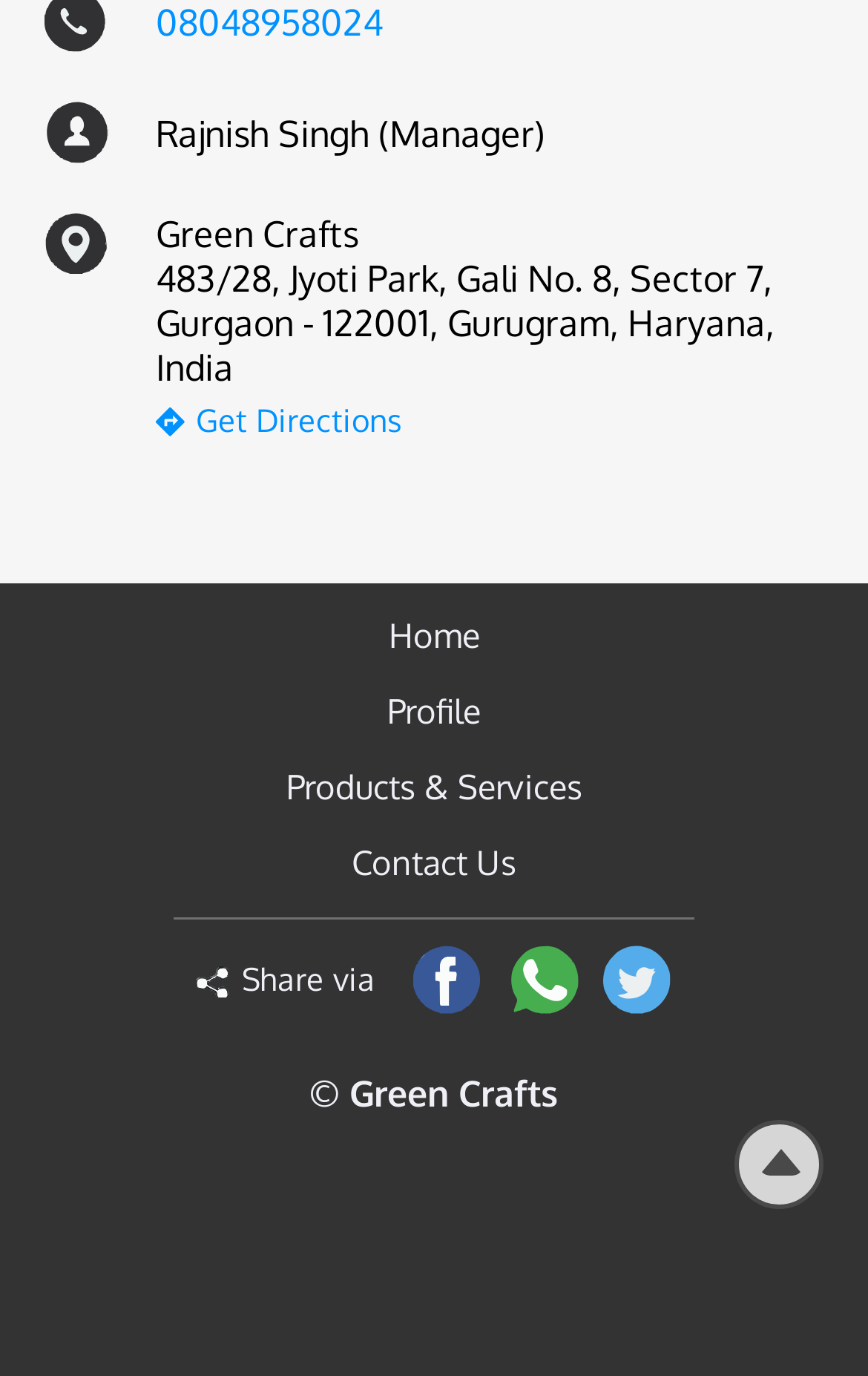Pinpoint the bounding box coordinates of the element you need to click to execute the following instruction: "Click on the 'Green Crafts' link". The bounding box should be represented by four float numbers between 0 and 1, in the format [left, top, right, bottom].

[0.179, 0.154, 0.413, 0.186]